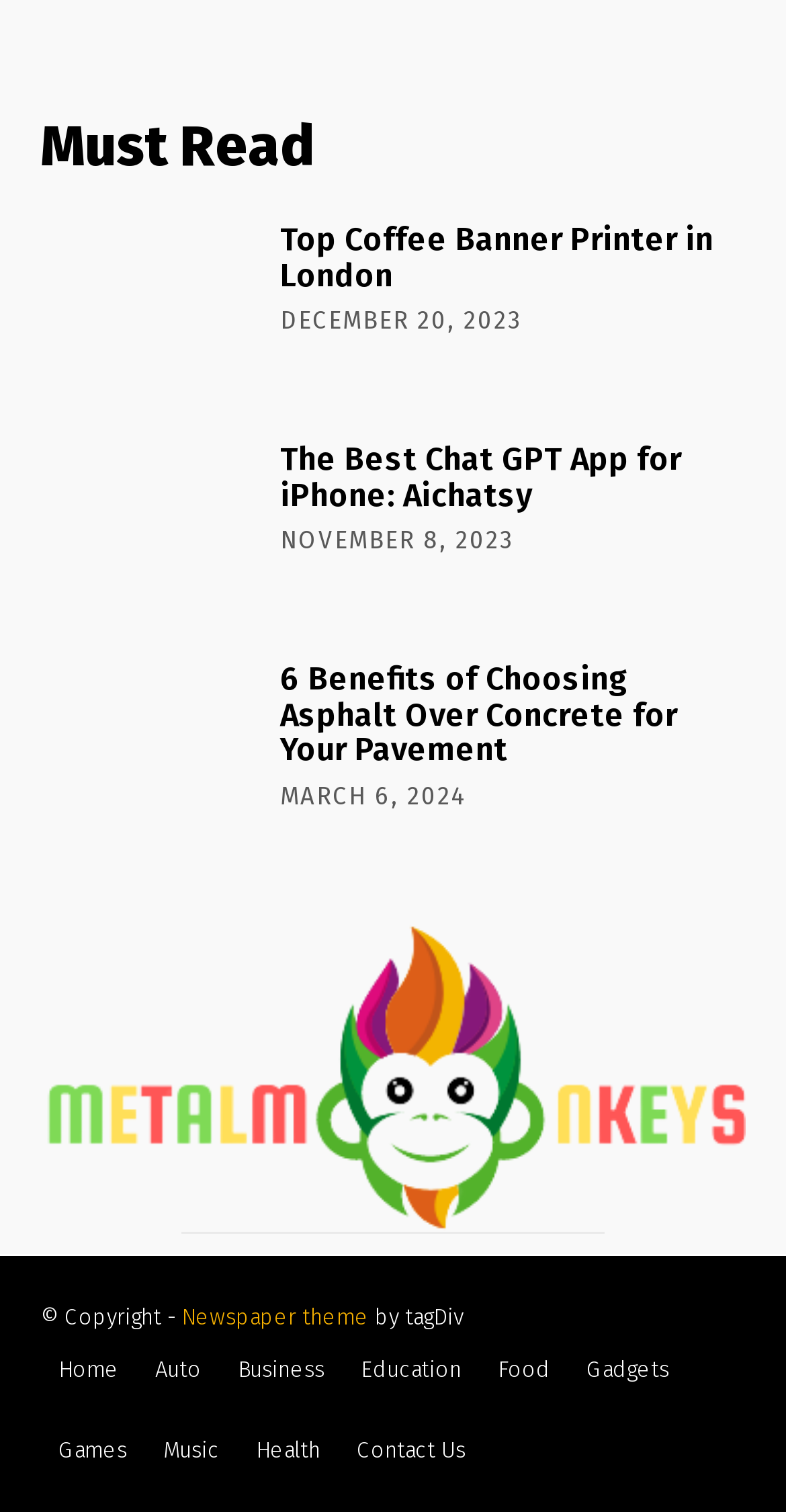Find and specify the bounding box coordinates that correspond to the clickable region for the instruction: "Go to Home".

[0.051, 0.88, 0.174, 0.933]